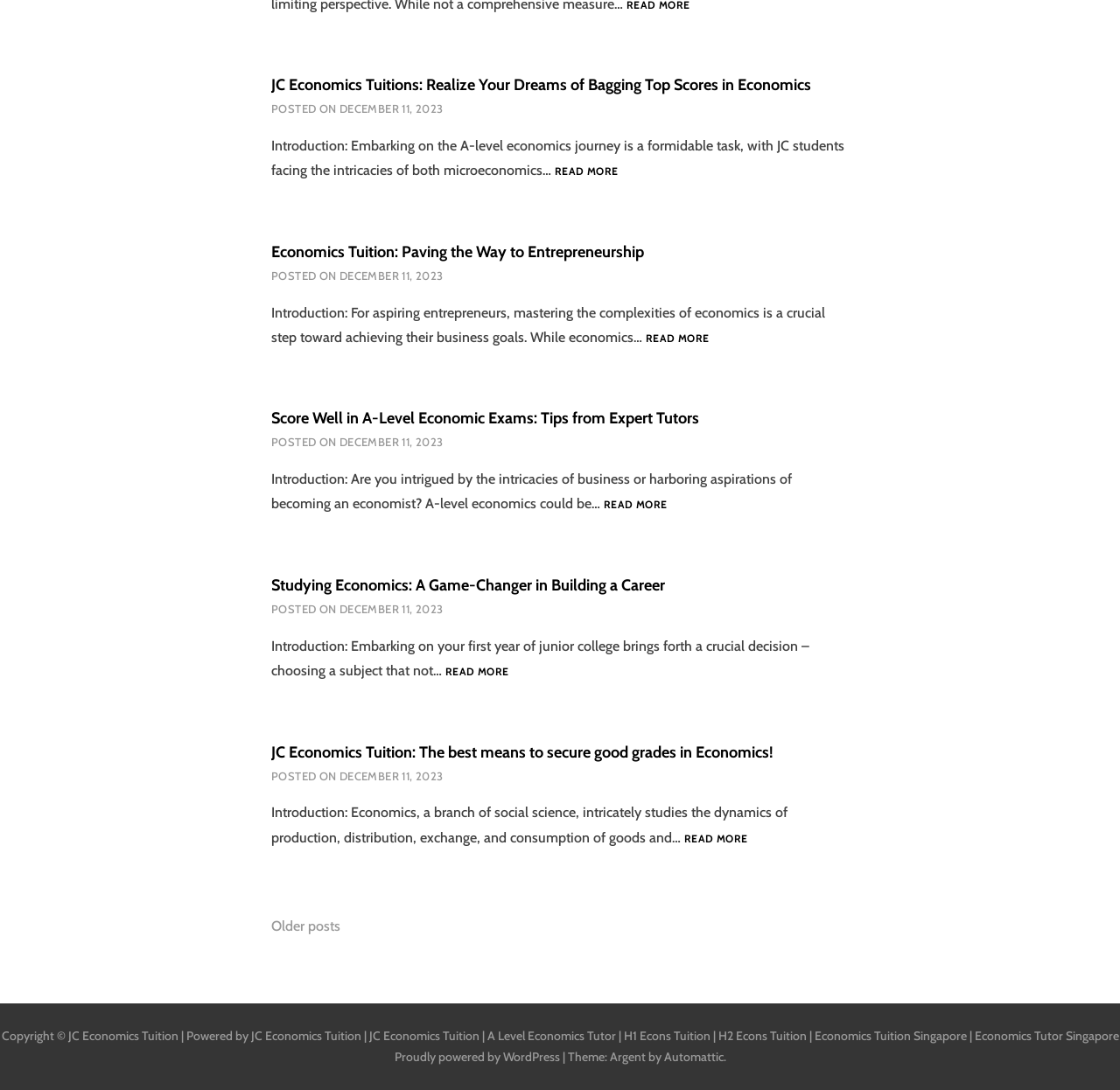Locate the bounding box coordinates of the element's region that should be clicked to carry out the following instruction: "Read more about JC Economics Tuitions". The coordinates need to be four float numbers between 0 and 1, i.e., [left, top, right, bottom].

[0.495, 0.151, 0.552, 0.165]